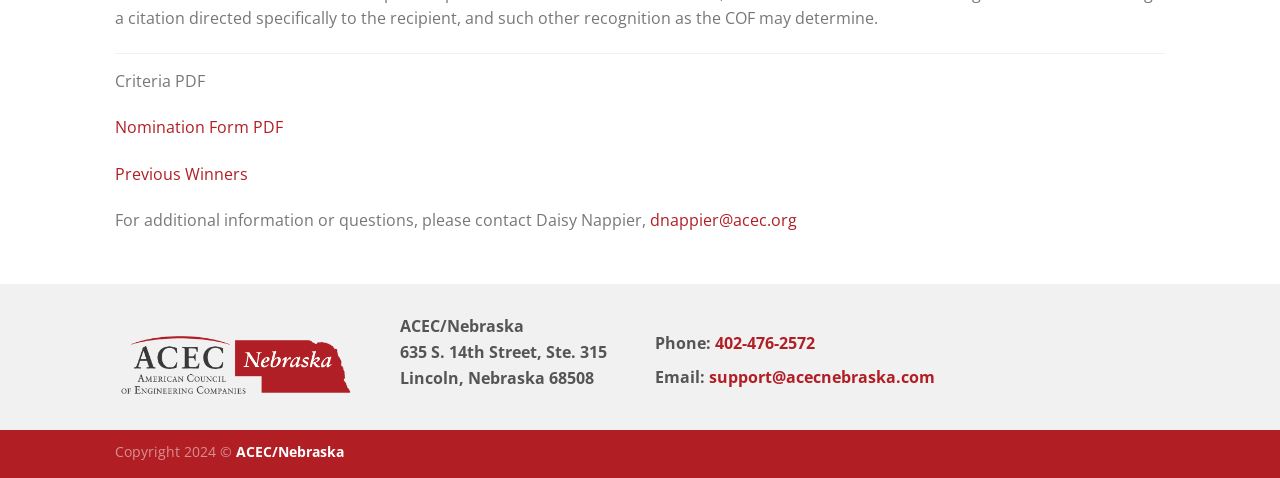Extract the bounding box for the UI element that matches this description: "Previous Winners".

[0.09, 0.34, 0.194, 0.386]